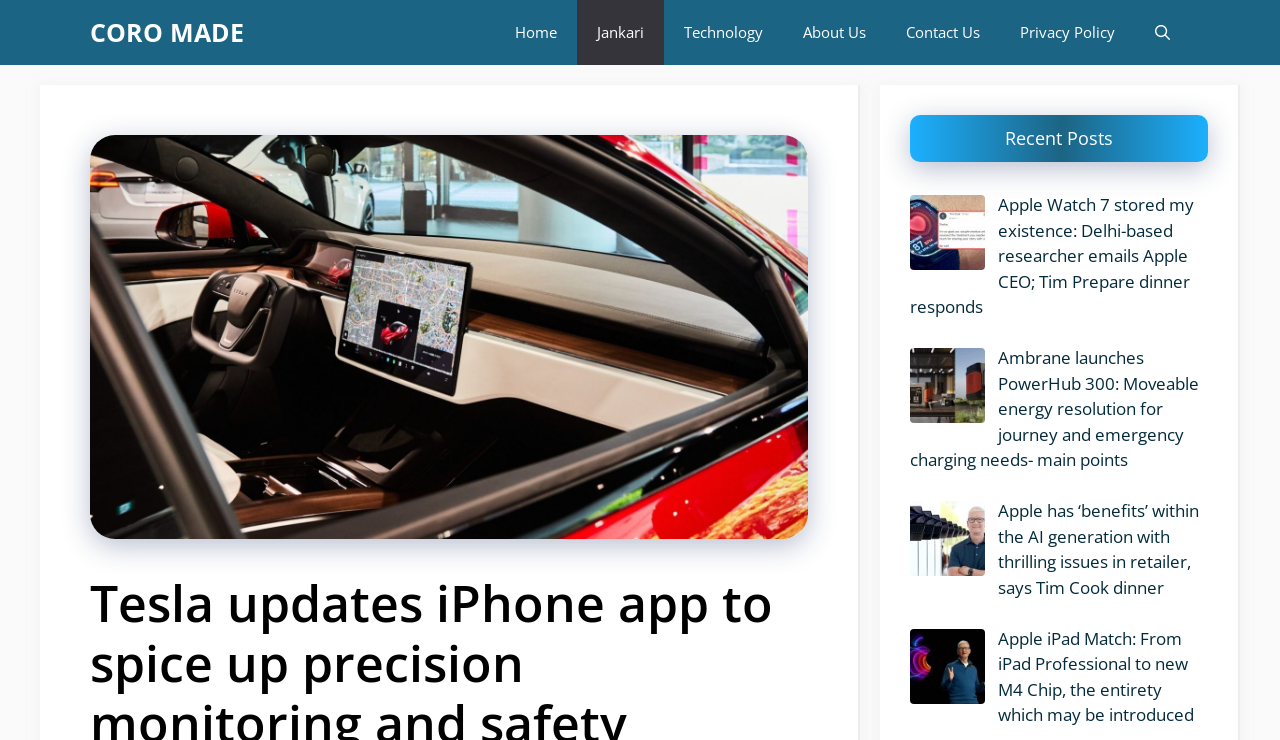Answer with a single word or phrase: 
What is the topic of the first recent post?

Apple Watch 7